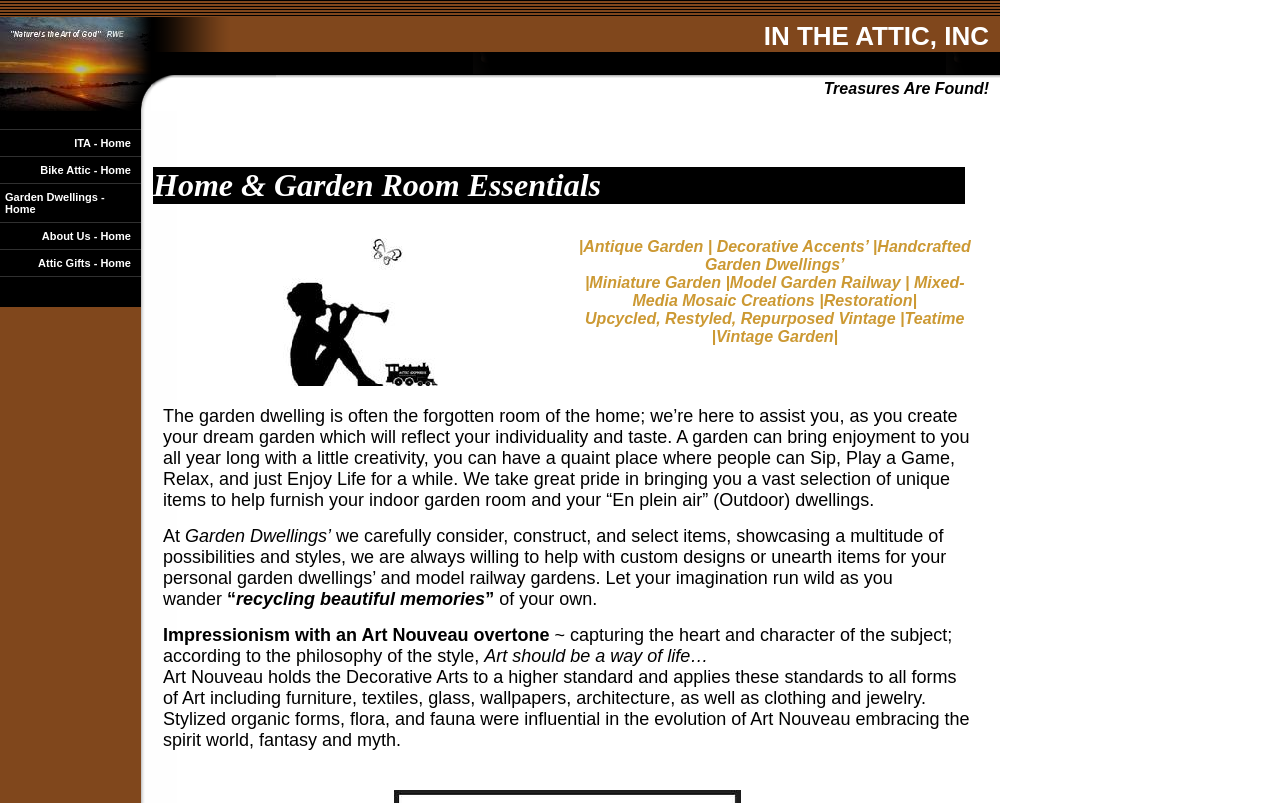Please provide the bounding box coordinate of the region that matches the element description: ITA - Home. Coordinates should be in the format (top-left x, top-left y, bottom-right x, bottom-right y) and all values should be between 0 and 1.

[0.0, 0.162, 0.11, 0.196]